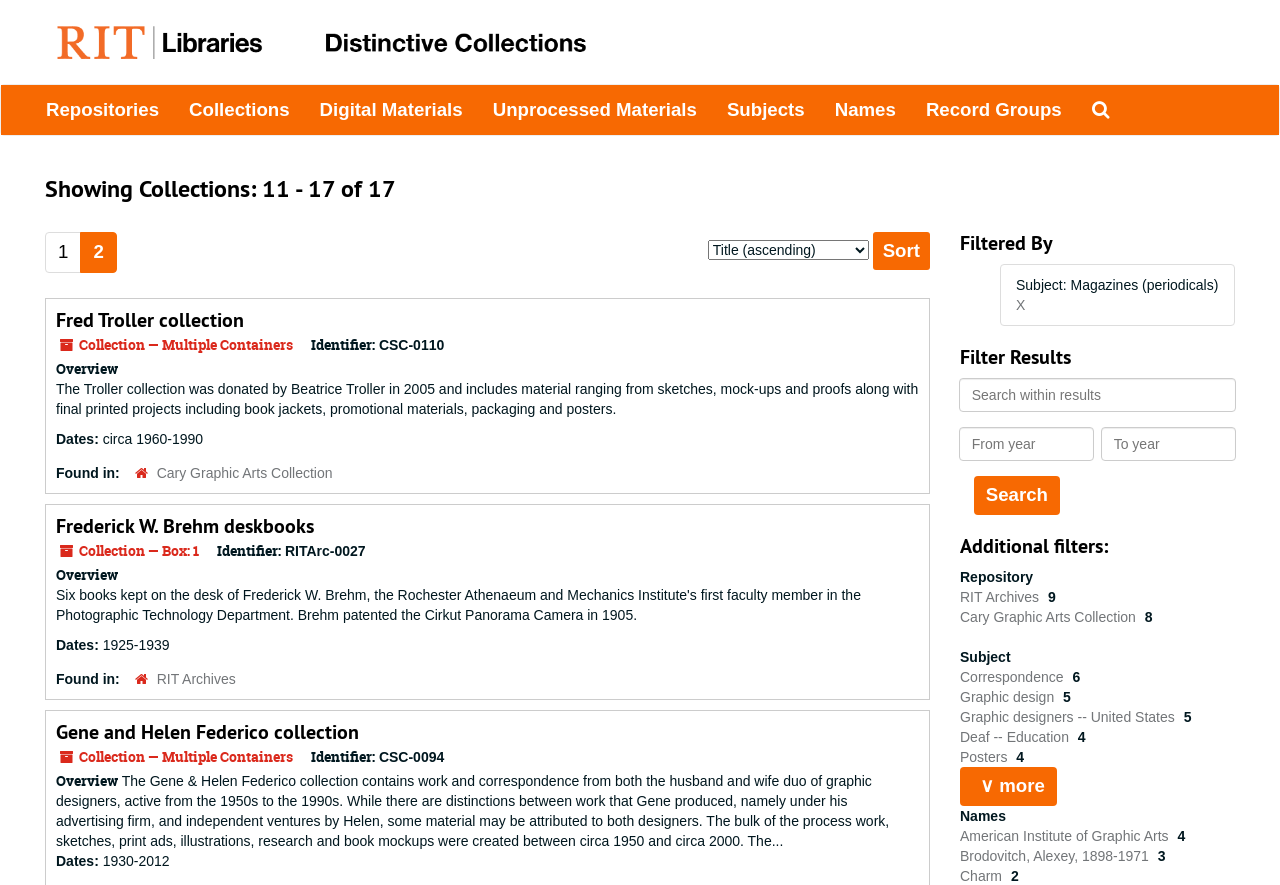What is the repository of the 'Frederick W. Brehm deskbooks' collection?
Provide a detailed answer to the question, using the image to inform your response.

I looked at the collection entry for 'Frederick W. Brehm deskbooks' and found the repository 'RIT Archives' listed under the 'Found in:' label.